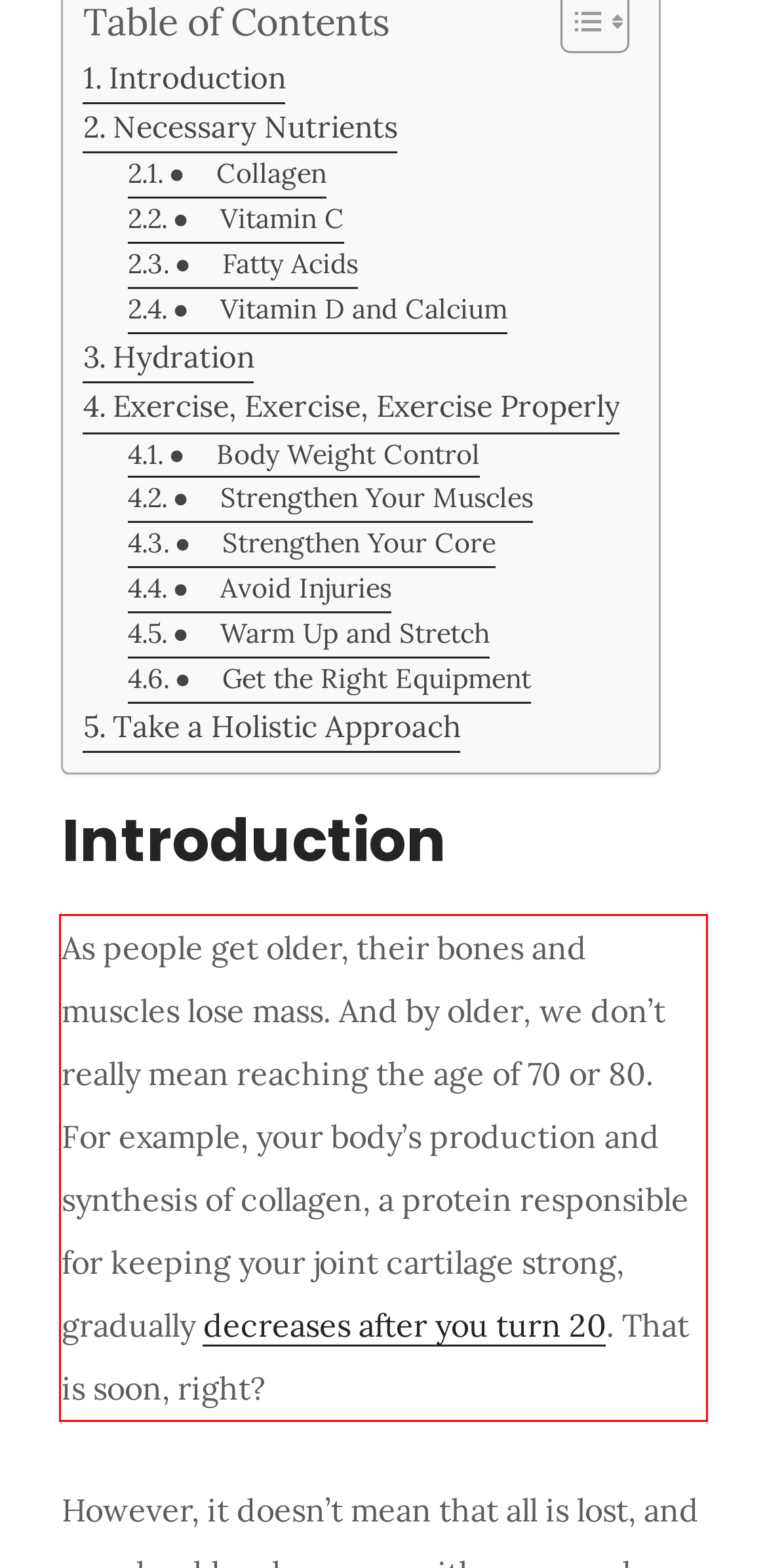Please analyze the screenshot of a webpage and extract the text content within the red bounding box using OCR.

As people get older, their bones and muscles lose mass. And by older, we don’t really mean reaching the age of 70 or 80. For example, your body’s production and synthesis of collagen, a protein responsible for keeping your joint cartilage strong, gradually decreases after you turn 20. That is soon, right?